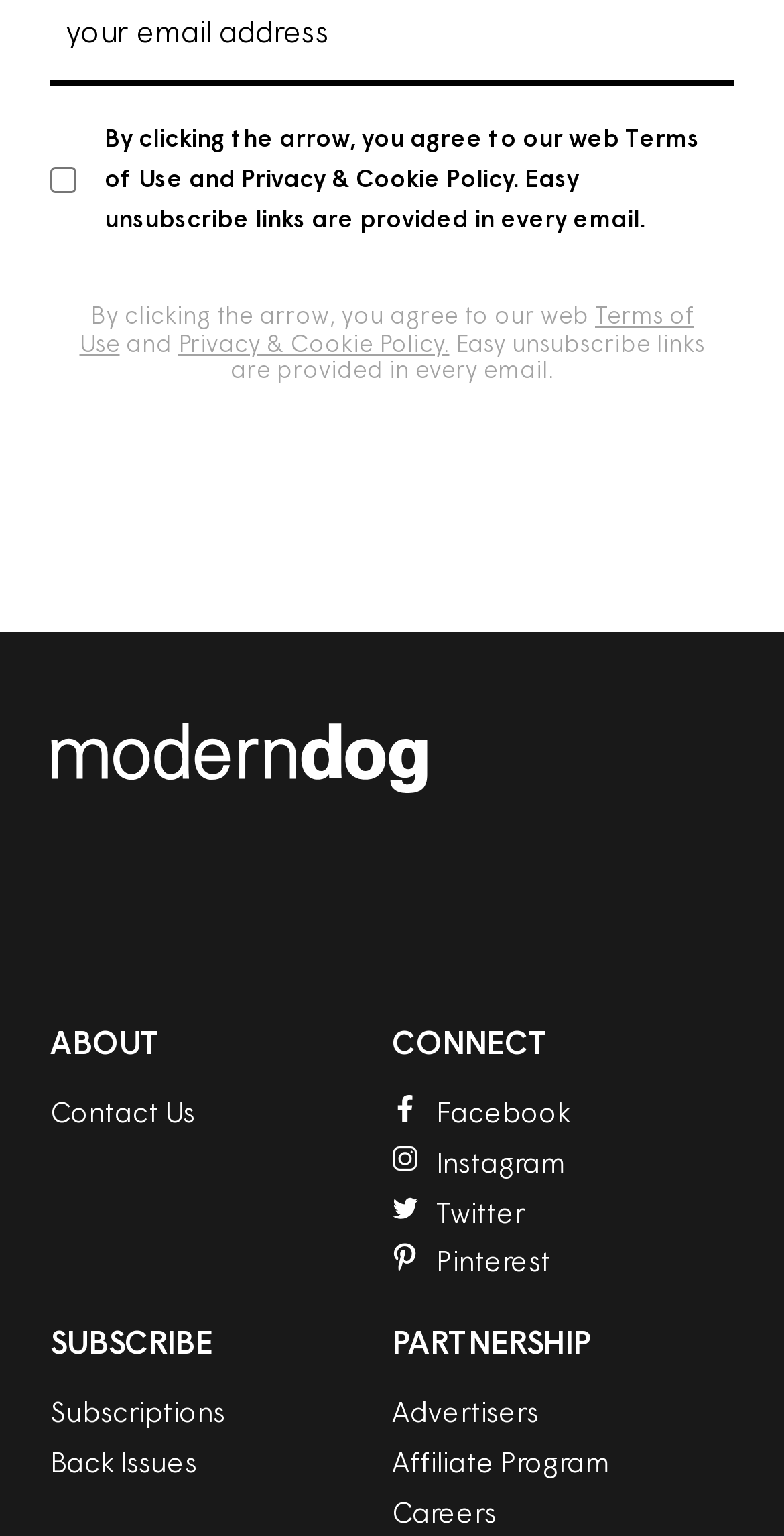Given the following UI element description: "alt="Google Play Button"", find the bounding box coordinates in the webpage screenshot.

[0.449, 0.592, 0.823, 0.617]